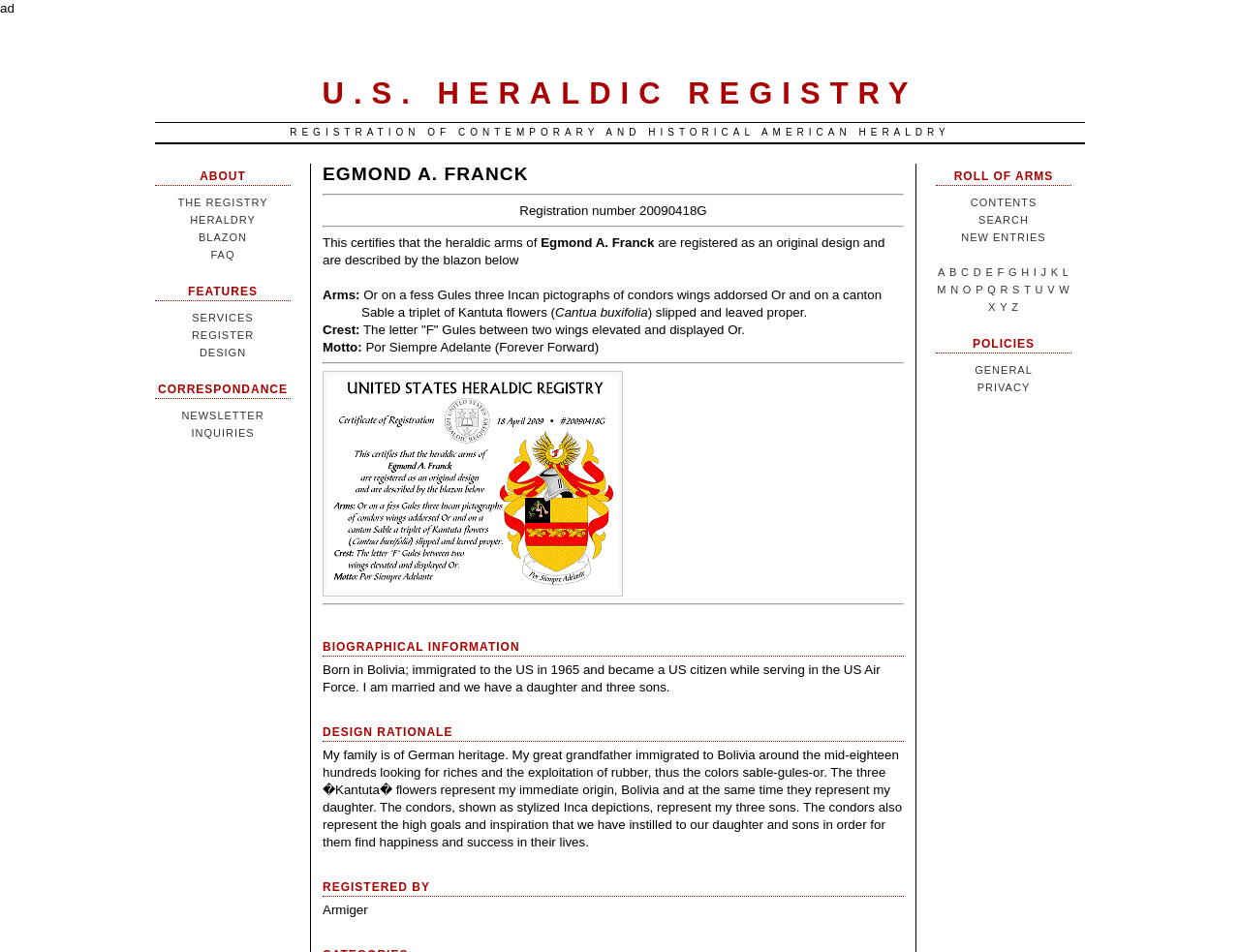Extract the main title from the webpage and generate its text.

U.S. HERALDIC REGISTRY